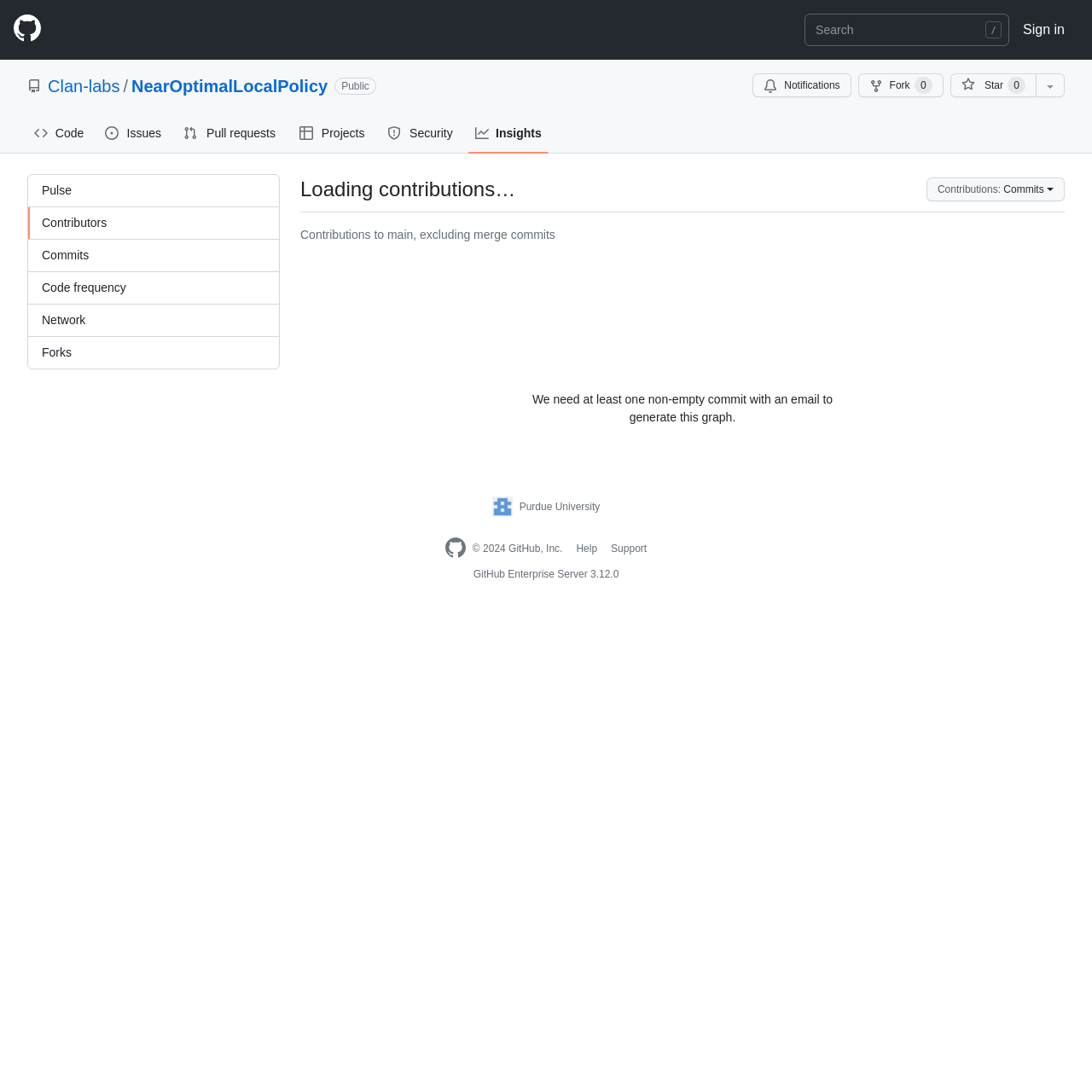Determine the bounding box of the UI component based on this description: "aria-label="Search" name="q" placeholder="Search"". The bounding box coordinates should be four float values between 0 and 1, i.e., [left, top, right, bottom].

[0.738, 0.013, 0.902, 0.041]